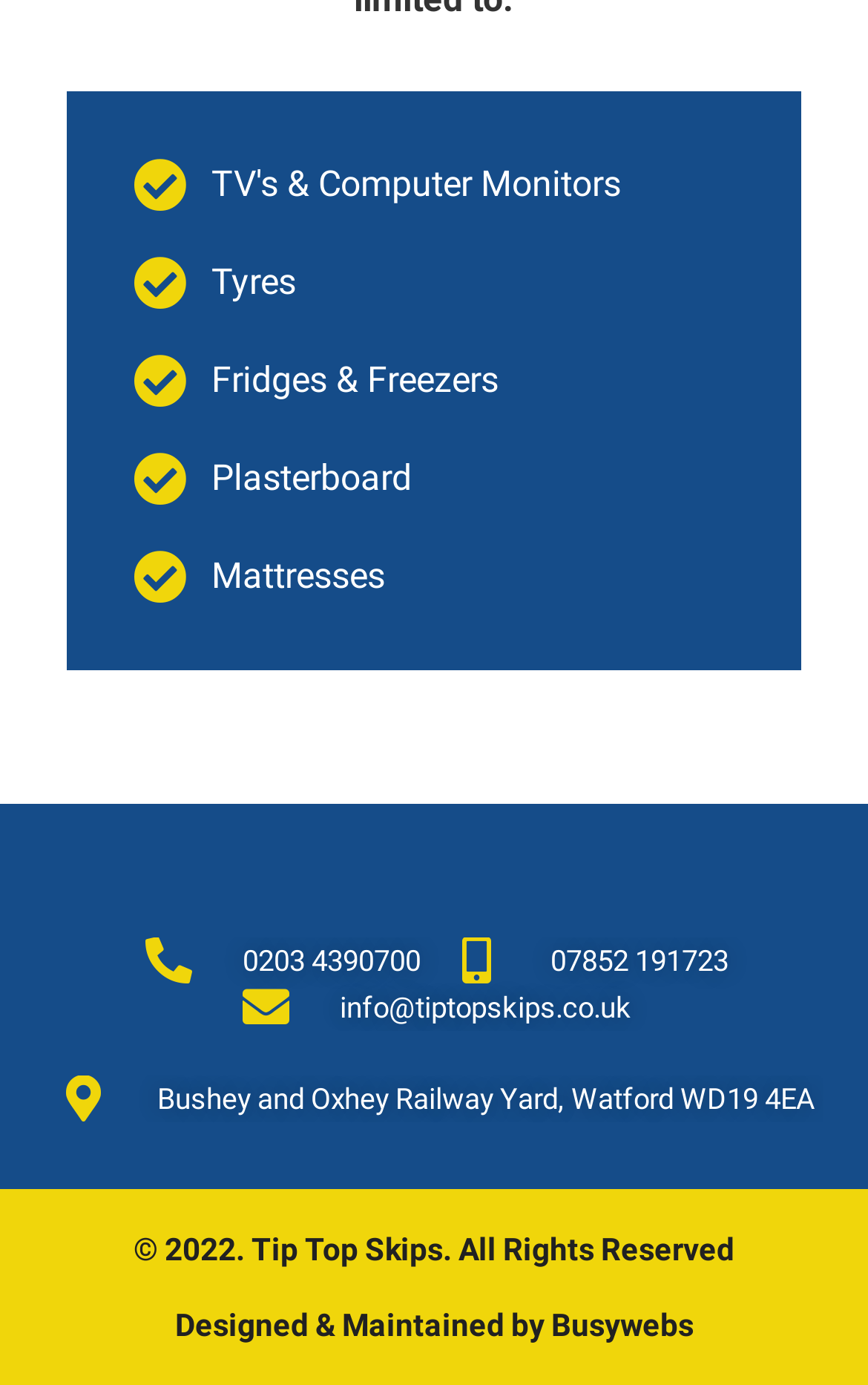What is the company's address?
Based on the screenshot, provide your answer in one word or phrase.

Bushey and Oxhey Railway Yard, Watford WD19 4EA